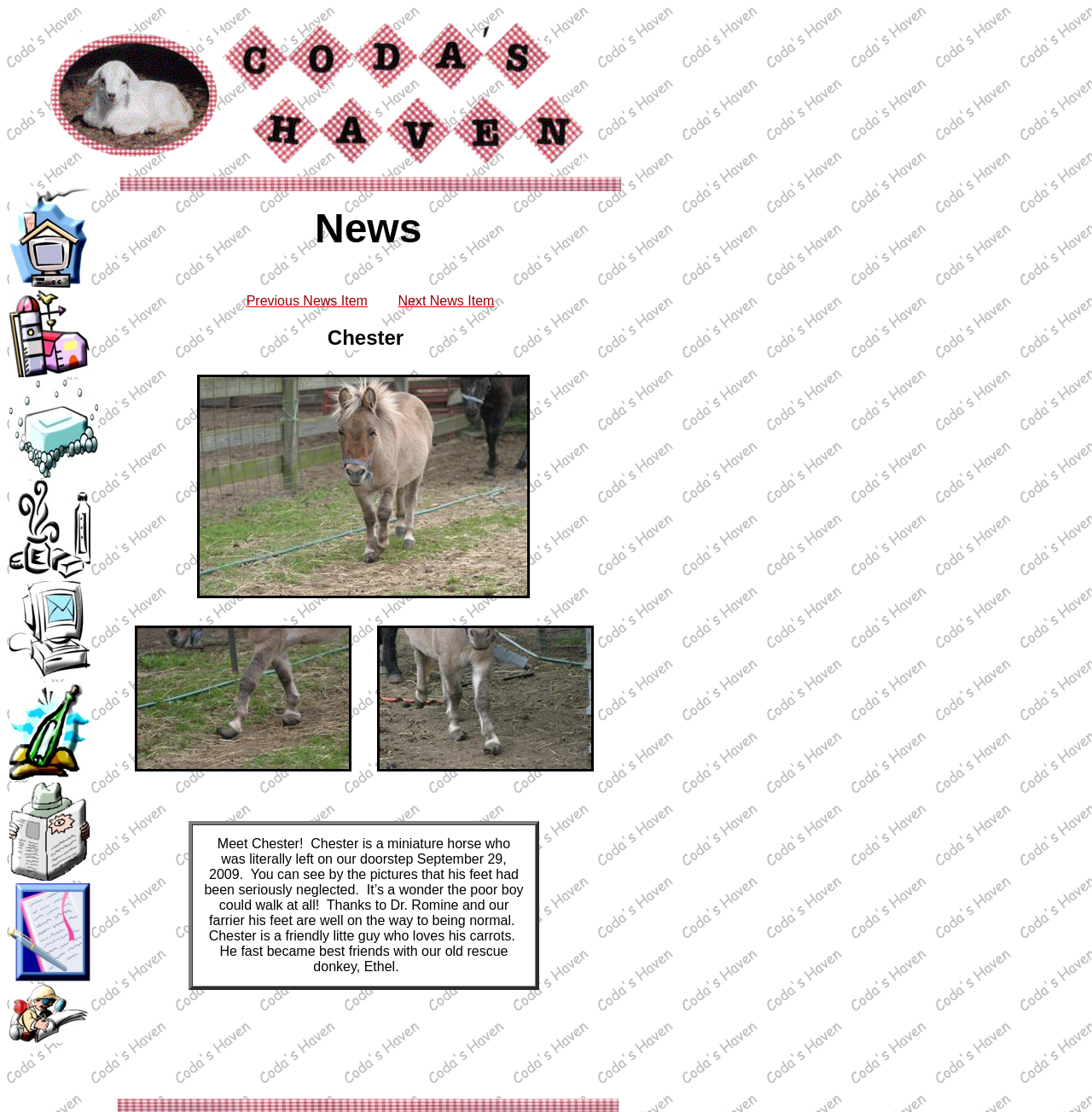Provide a comprehensive description of the webpage.

The webpage is about Chester, a farm-related business. At the top, there is a table with two rows and two columns. The first row has two cells, with the left cell being empty and the right cell containing a link and an image. The second row has two cells, with the left cell containing a table with a list of links and images, and the right cell being empty.

The list of links and images in the left cell of the second row includes options such as "Home", "Farm Tour", "Making Soap", "Our Products", "Mailing List", "Contact Us", "News", "Testimonials/Guest Book", and "Site Map". Each link has a corresponding image next to it.

Below the table, there is a large empty space, and then another table with multiple rows and columns. This table appears to be a layout table, with many empty cells, and a few cells containing images. The images are scattered throughout the table, with no clear pattern or organization.

Overall, the webpage has a simple and straightforward design, with a focus on providing easy access to various sections of the website through the list of links and images at the top.